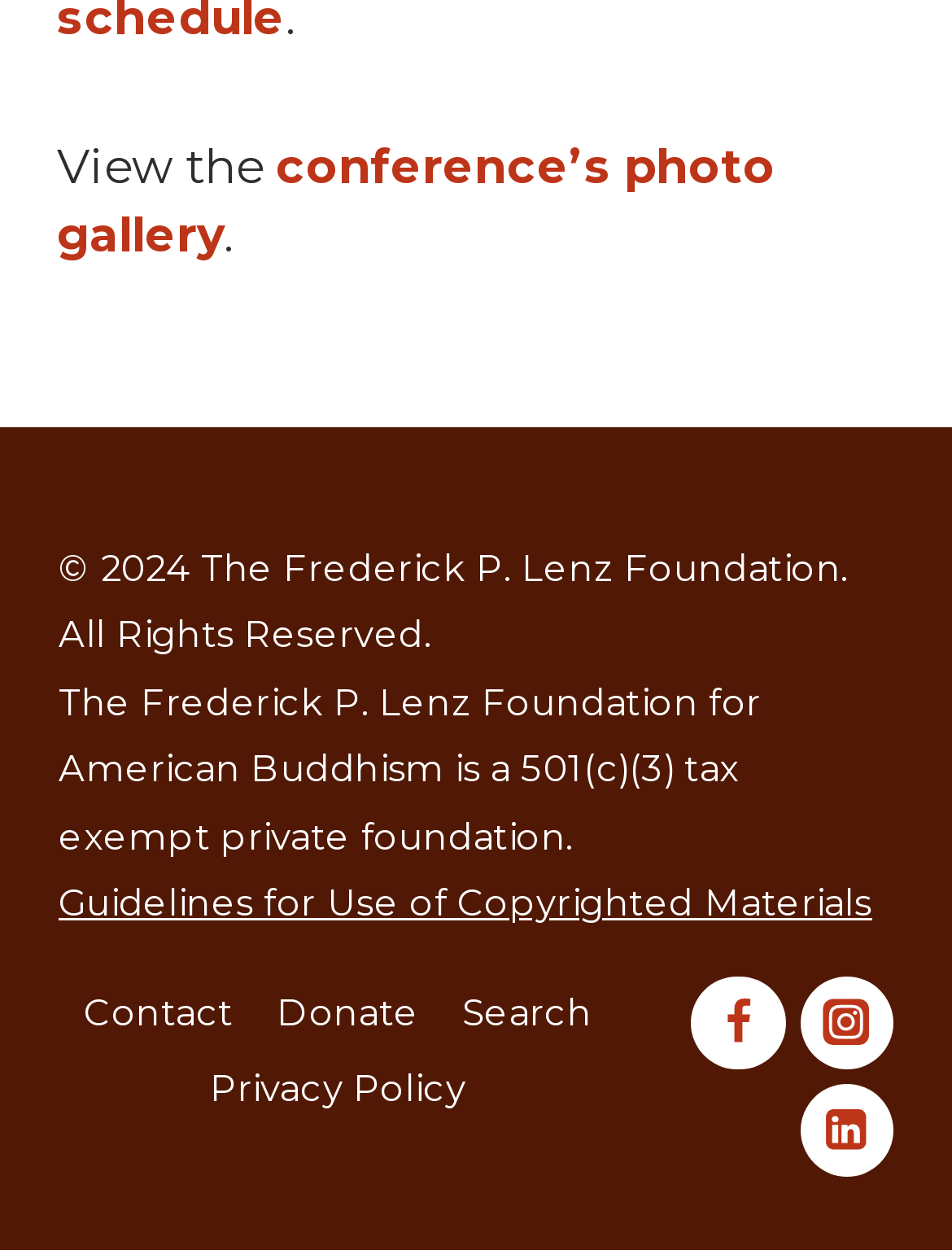Identify the bounding box coordinates of the clickable region to carry out the given instruction: "view conference’s photo gallery".

[0.06, 0.109, 0.814, 0.212]